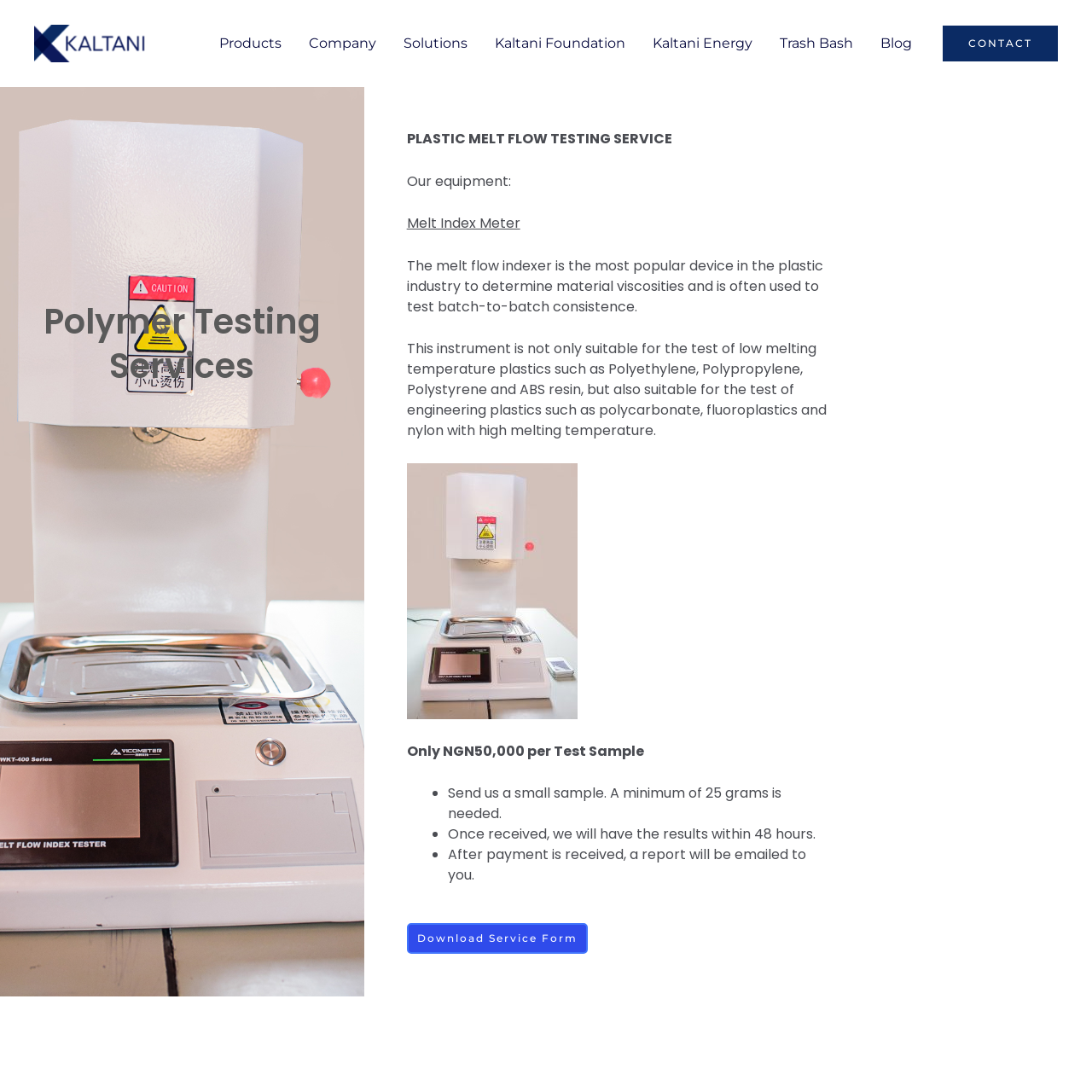Please find the bounding box coordinates of the clickable region needed to complete the following instruction: "Click on the 'Kaltani' link". The bounding box coordinates must consist of four float numbers between 0 and 1, i.e., [left, top, right, bottom].

[0.031, 0.031, 0.141, 0.046]